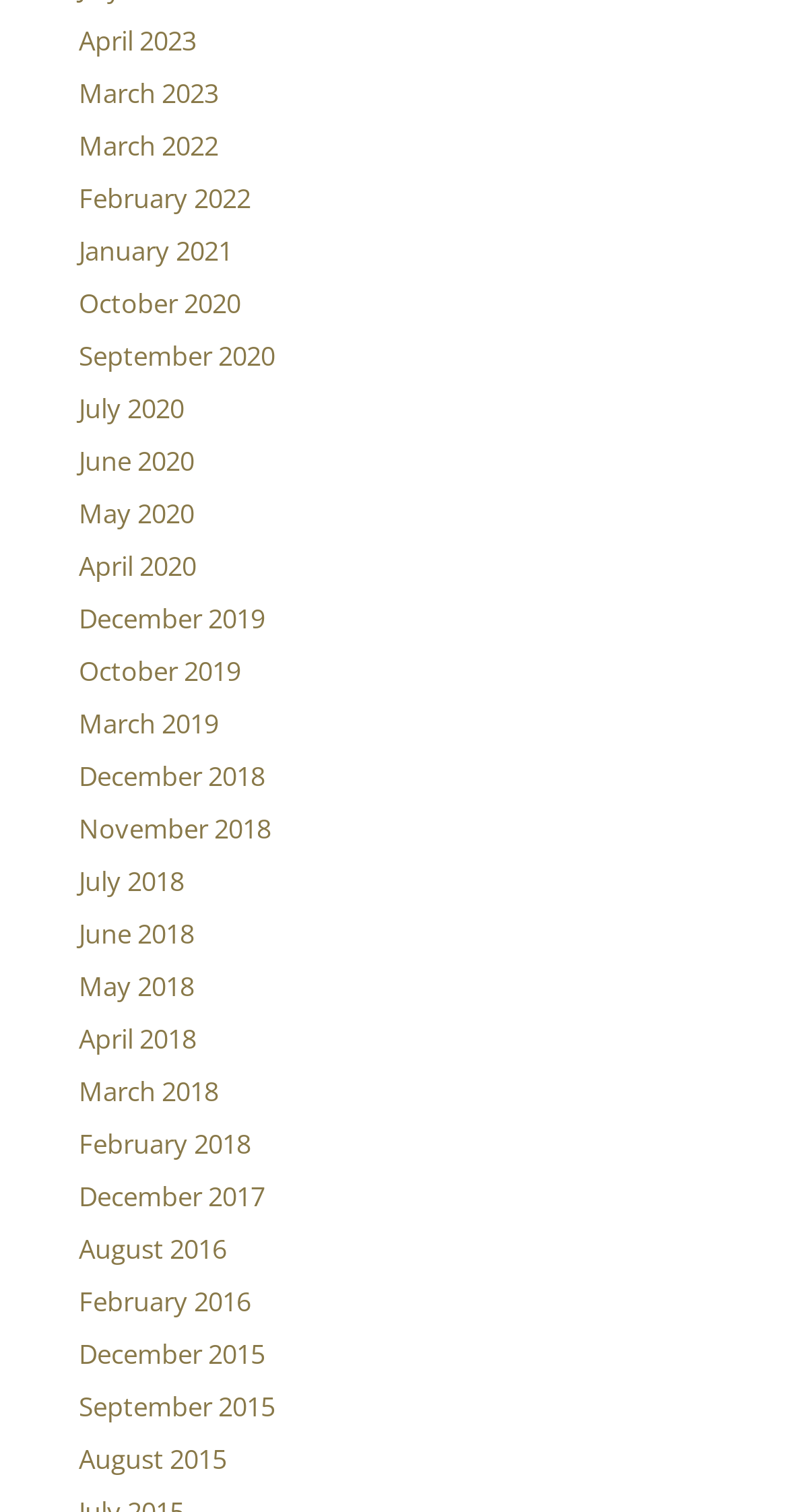Answer the question in one word or a short phrase:
How many months are listed from the year 2020?

5